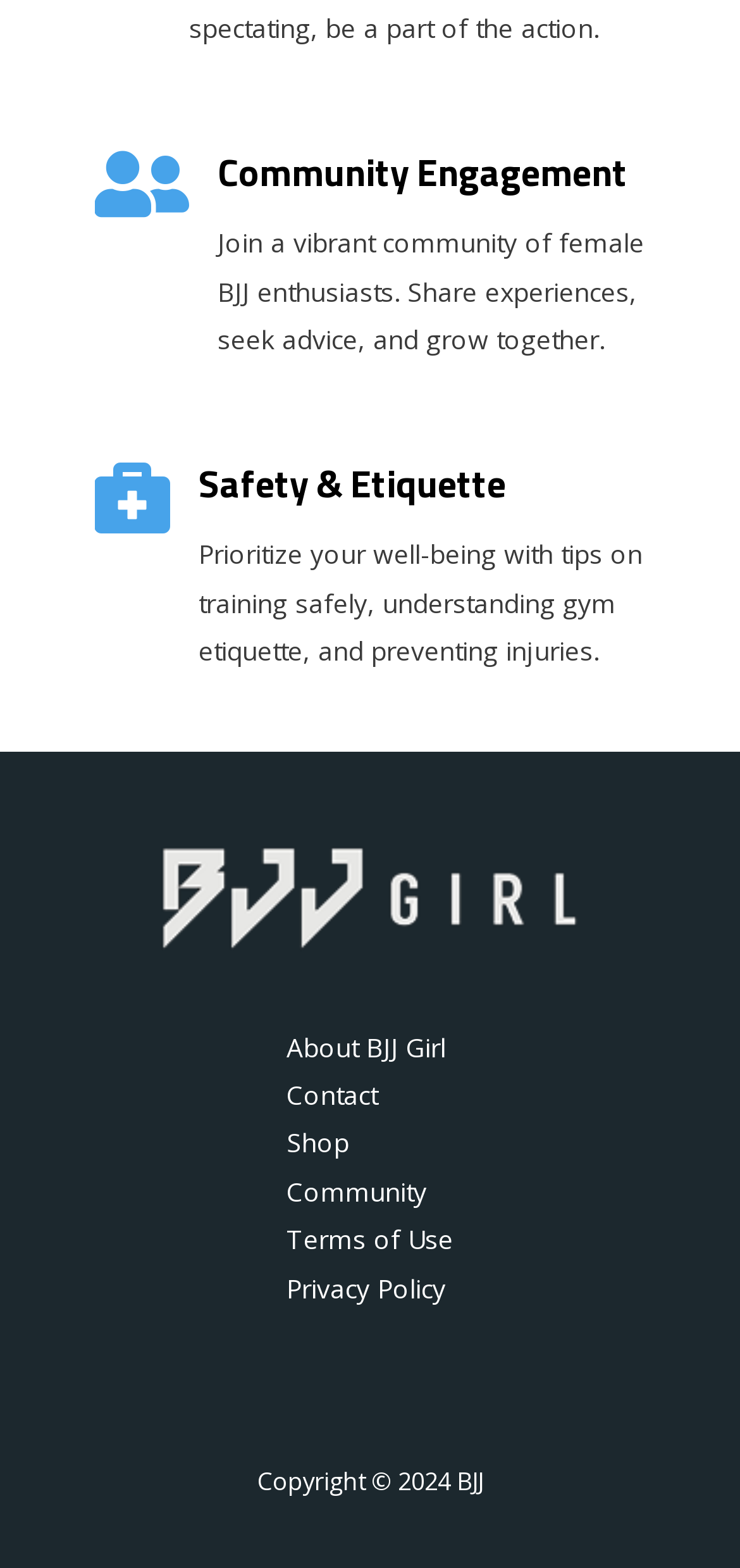Extract the bounding box coordinates for the HTML element that matches this description: "Shop". The coordinates should be four float numbers between 0 and 1, i.e., [left, top, right, bottom].

[0.336, 0.717, 0.523, 0.74]